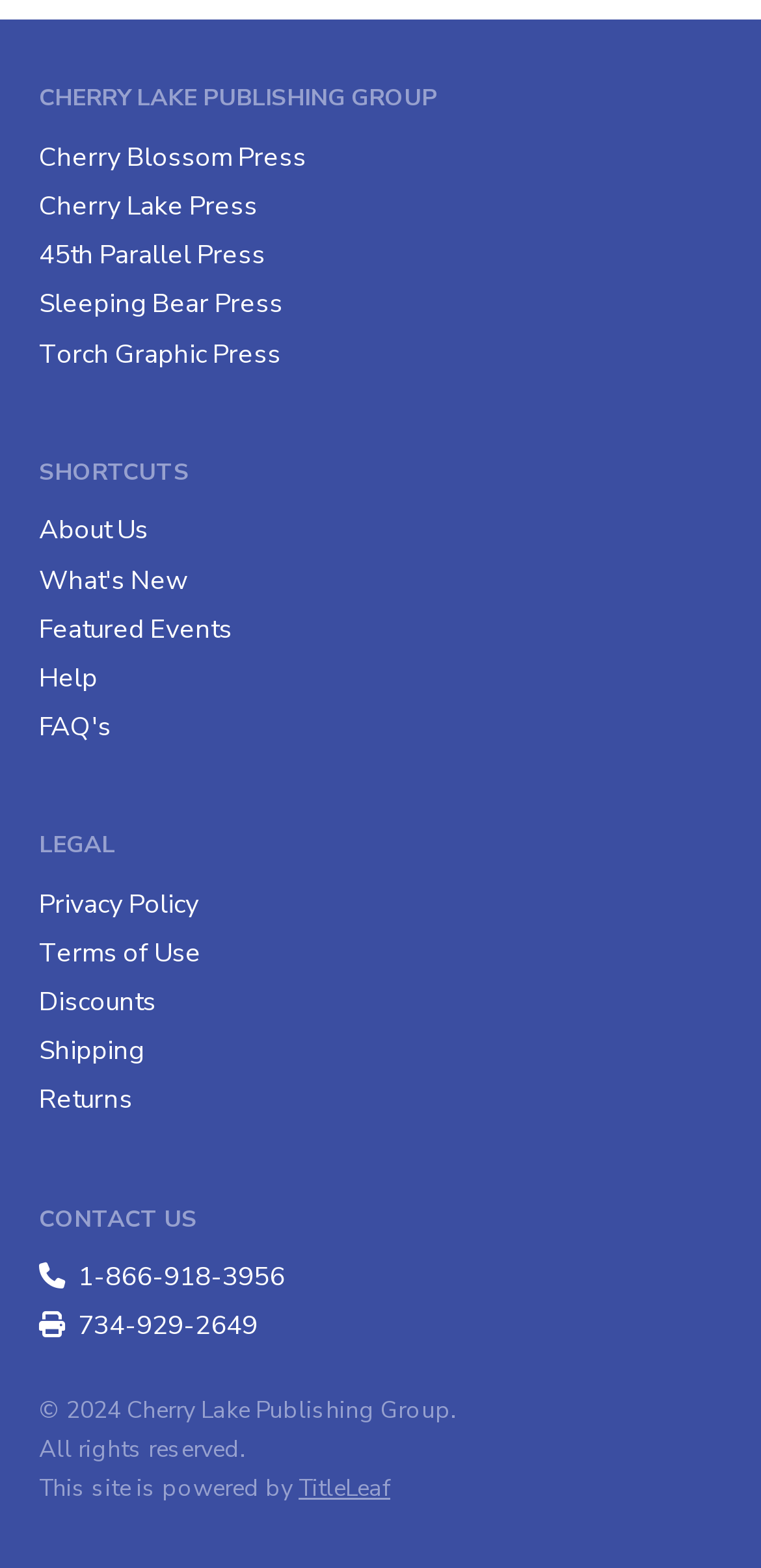Locate the bounding box coordinates of the clickable element to fulfill the following instruction: "Click Brit for Adult". Provide the coordinates as four float numbers between 0 and 1 in the format [left, top, right, bottom].

None